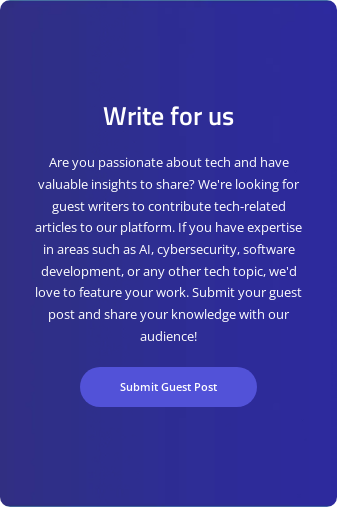What tech topics are mentioned on the webpage?
Refer to the image and provide a one-word or short phrase answer.

AI, cybersecurity, software development